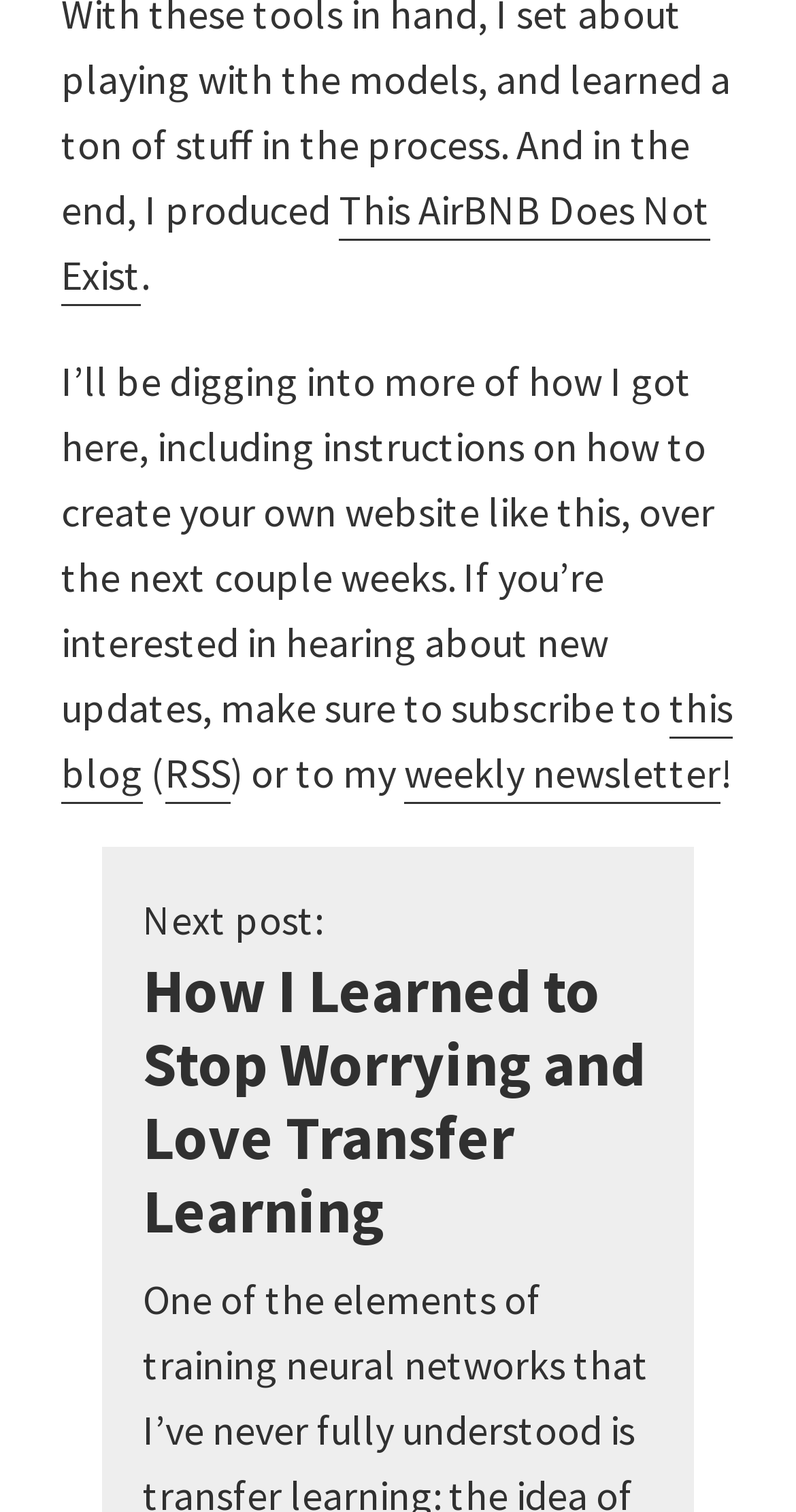What is the title of the next post?
From the details in the image, answer the question comprehensively.

The title of the next post can be found by looking at the OCR text of the heading element with bounding box coordinates [0.179, 0.631, 0.821, 0.825]. The title is 'How I Learned to Stop Worrying and Love Transfer Learning'.